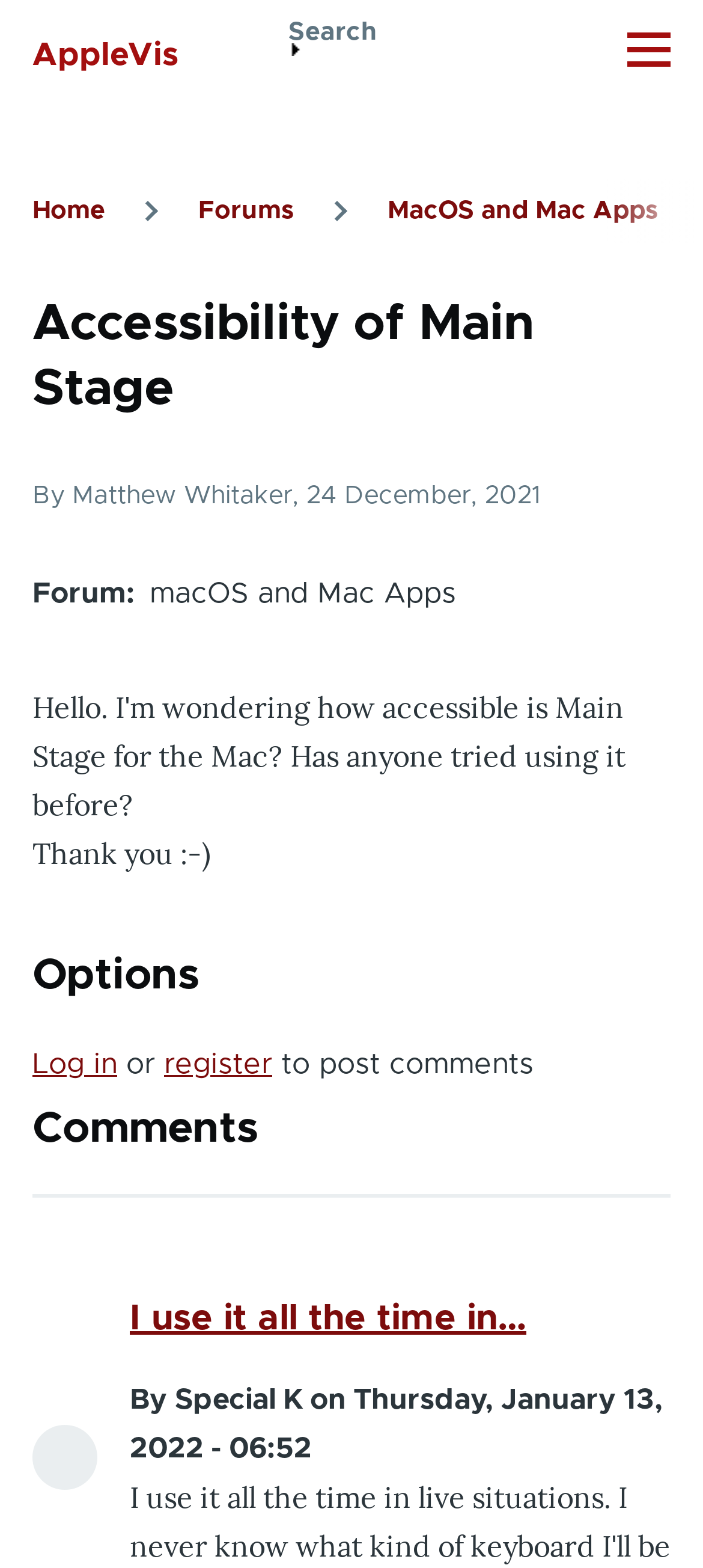Locate the bounding box coordinates of the element that should be clicked to fulfill the instruction: "View comments".

[0.046, 0.699, 0.954, 0.741]